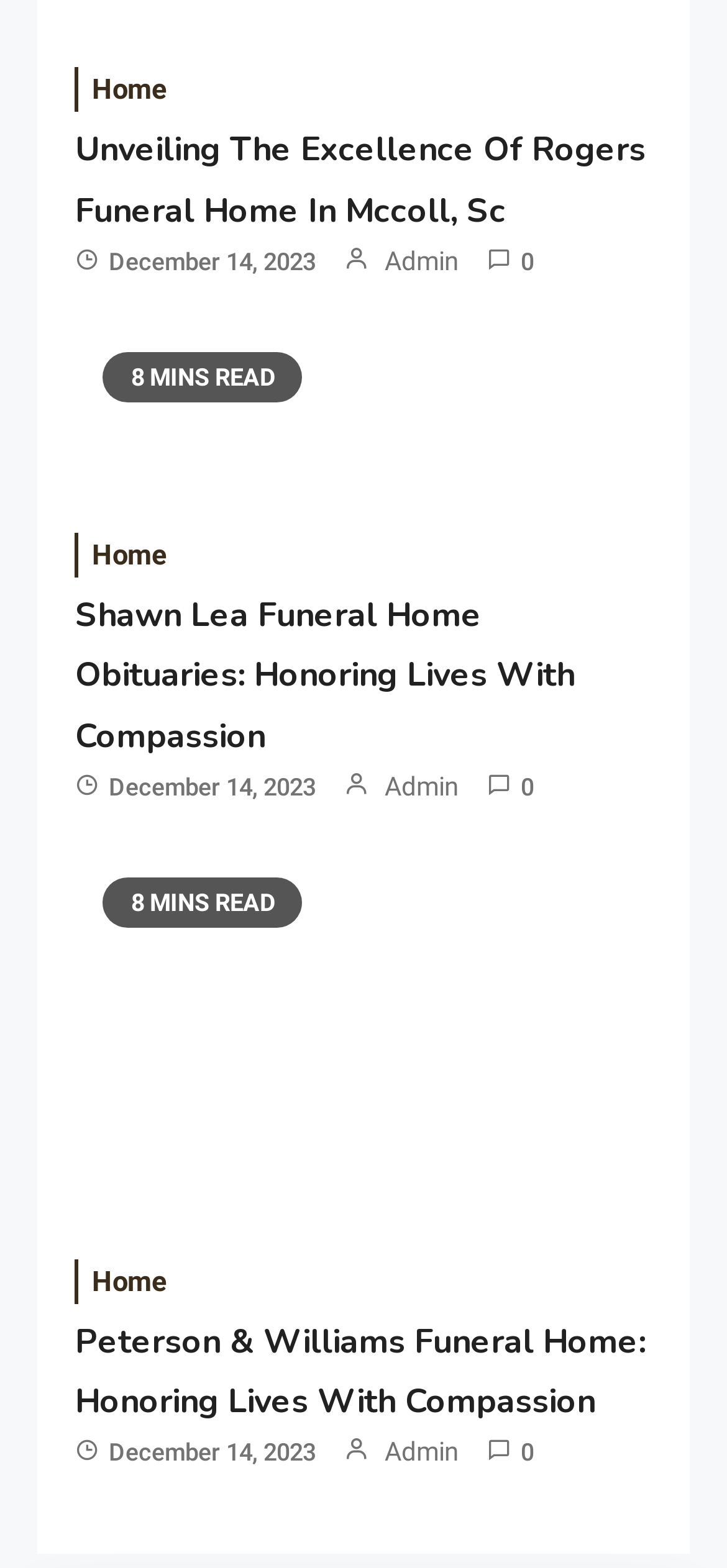How many minutes does it take to read the second article?
Give a one-word or short-phrase answer derived from the screenshot.

8 MINS